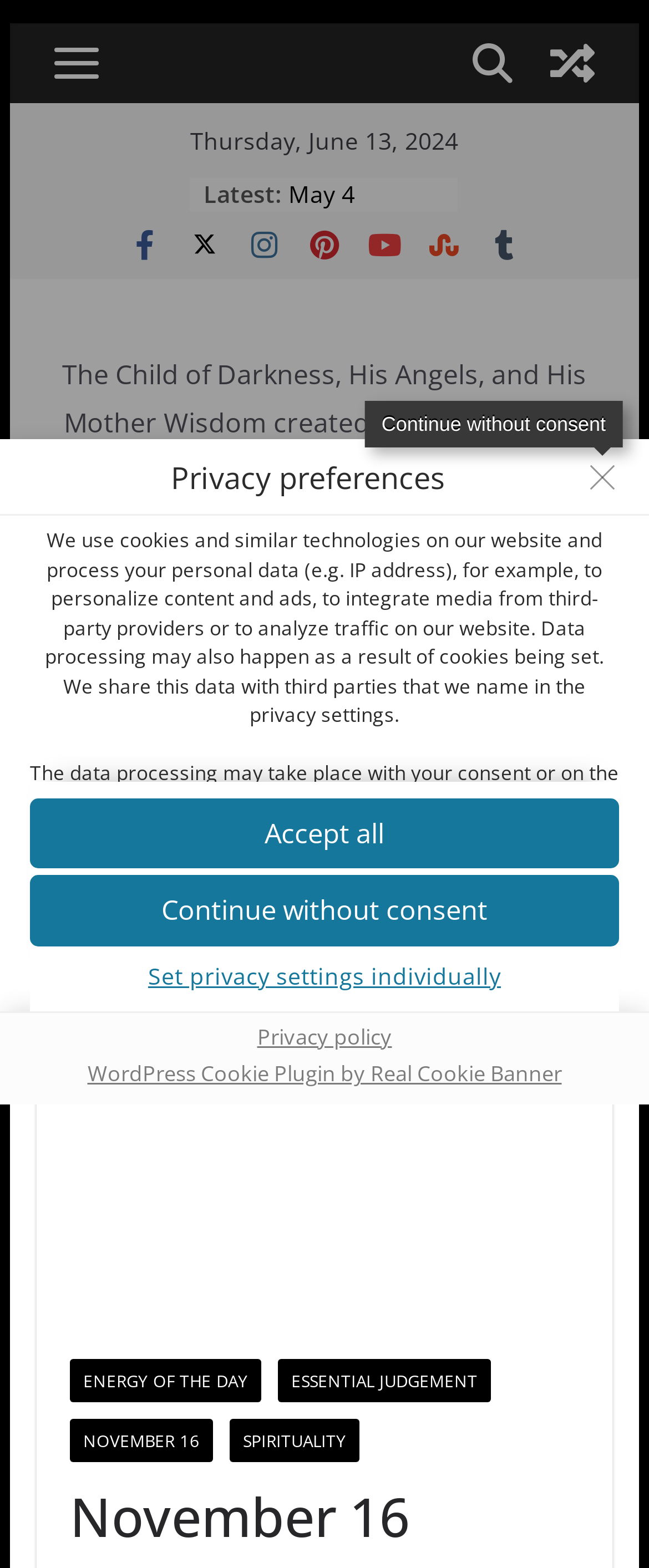What is the purpose of the 'Privacy preferences' dialog?
Provide a detailed answer to the question, using the image to inform your response.

The 'Privacy preferences' dialog is a modal window that appears on the webpage, allowing users to set their privacy settings. It contains information about how the website uses cookies and personal data, and provides options for users to consent to or reject certain services.